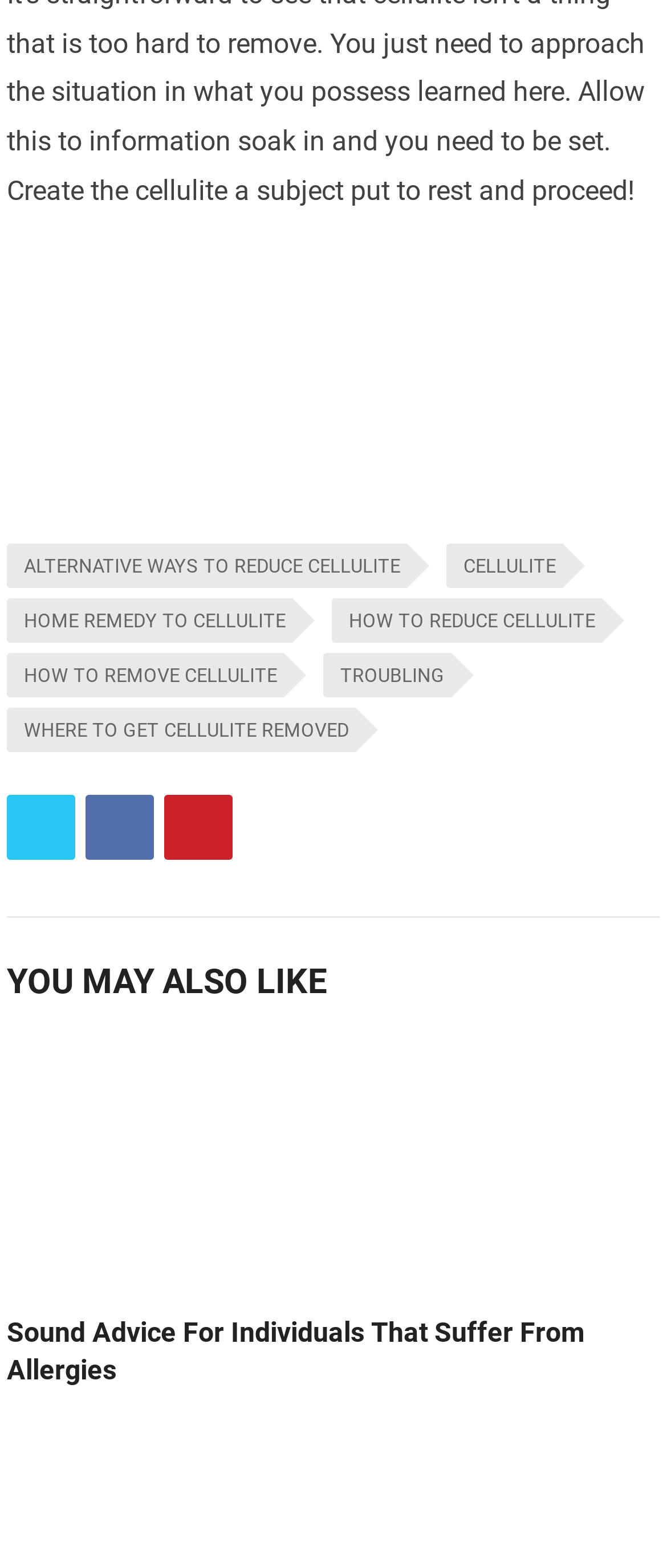Determine the bounding box for the described UI element: "alt="Pinterest"".

[0.246, 0.507, 0.348, 0.549]